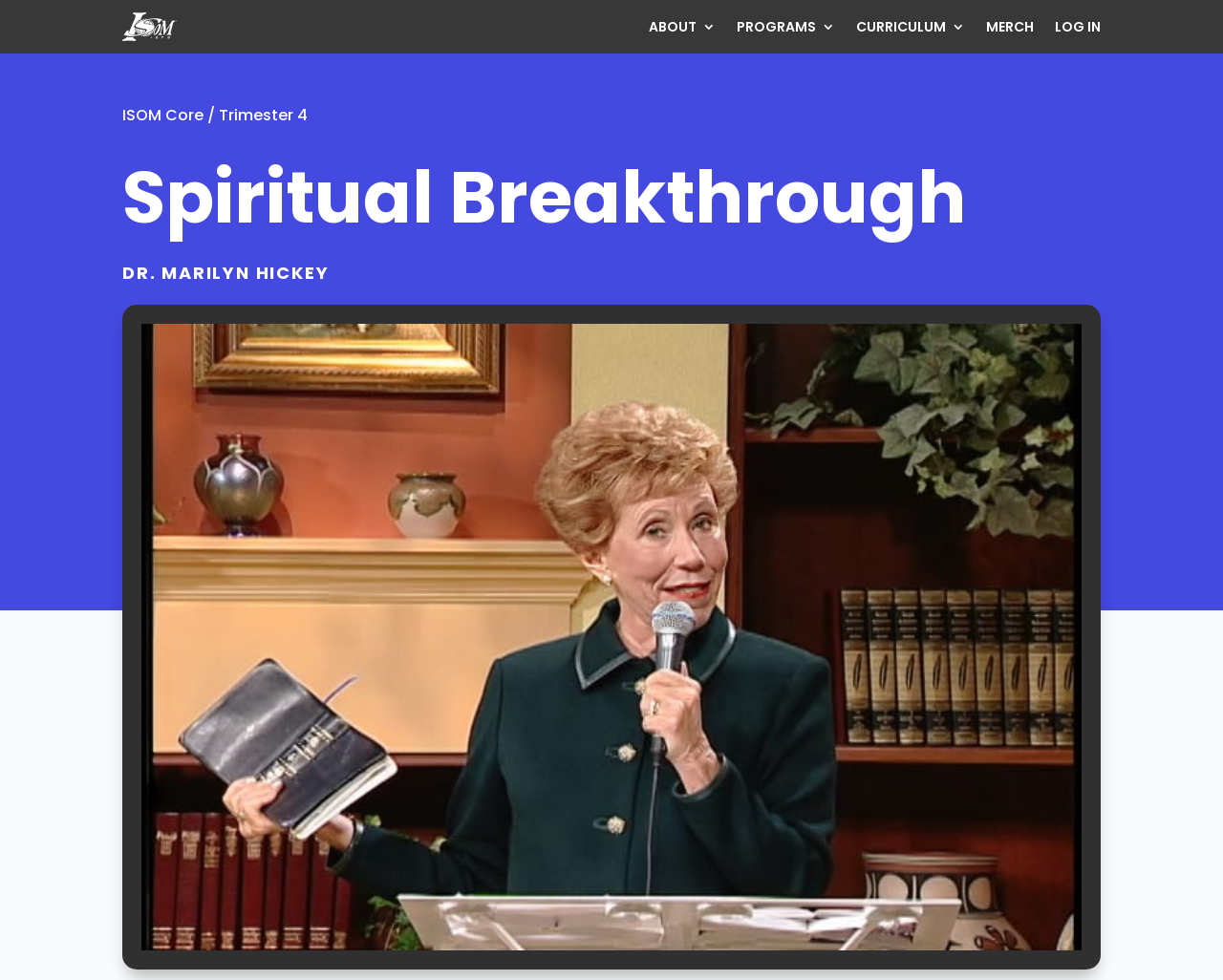Given the element description Trimester 4, predict the bounding box coordinates for the UI element in the webpage screenshot. The format should be (top-left x, top-left y, bottom-right x, bottom-right y), and the values should be between 0 and 1.

[0.179, 0.106, 0.252, 0.129]